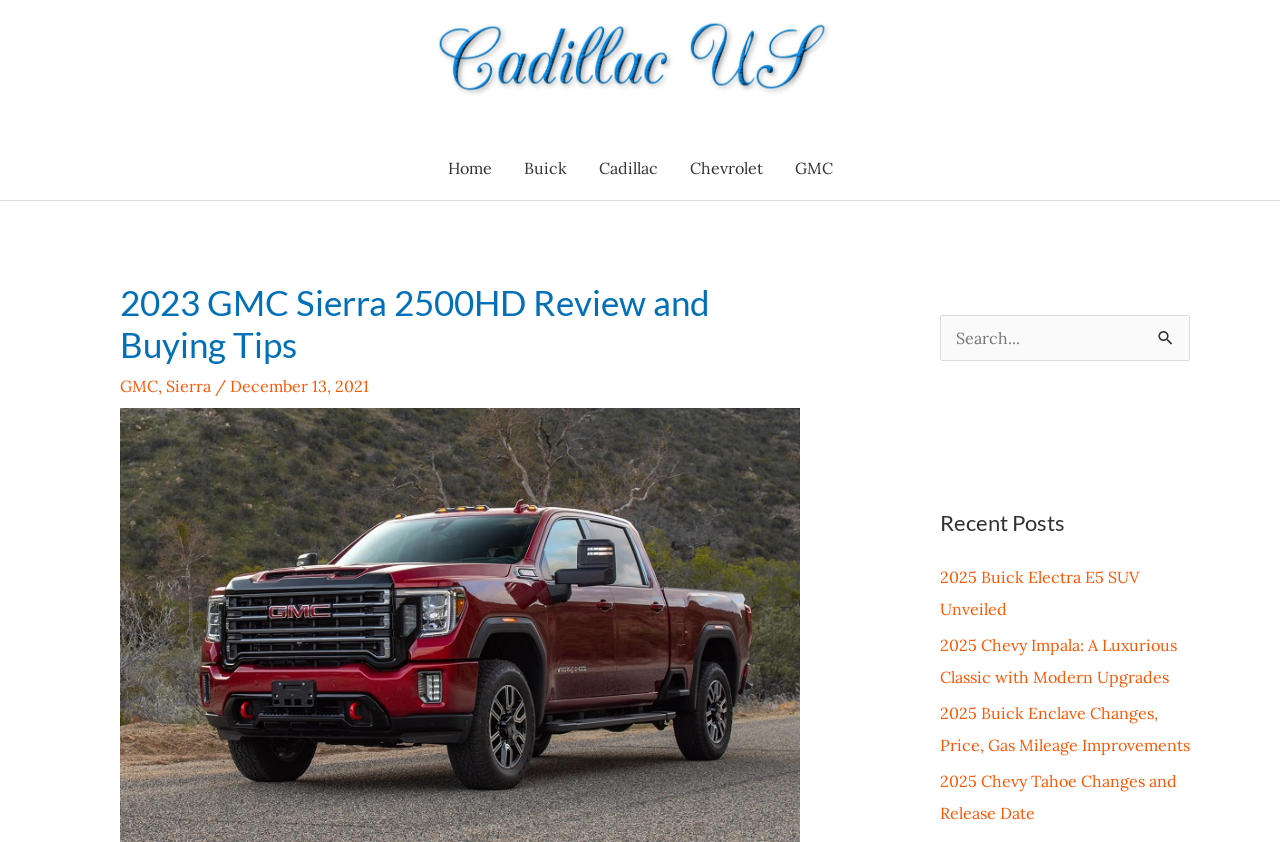Please locate the clickable area by providing the bounding box coordinates to follow this instruction: "Go to the GMC homepage".

[0.608, 0.162, 0.663, 0.238]